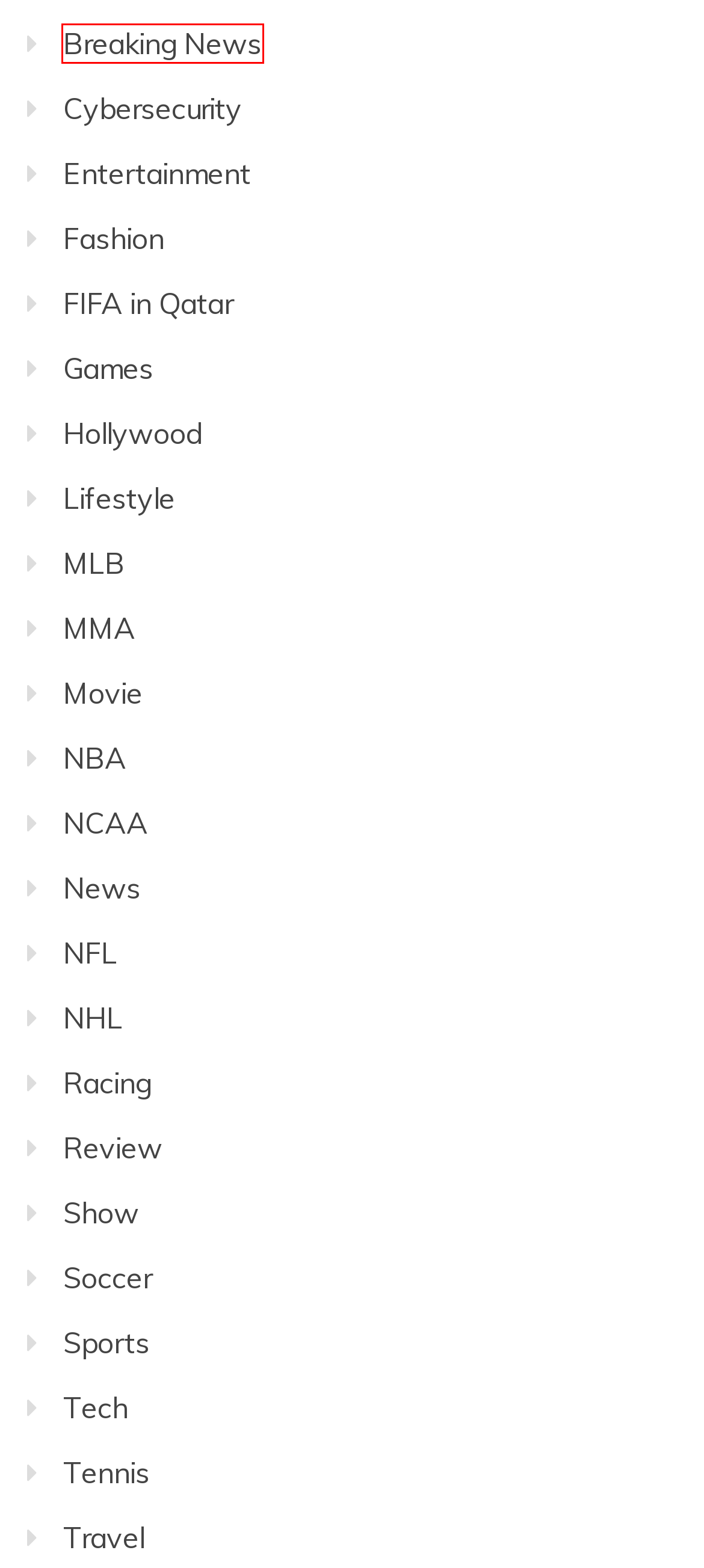You are given a screenshot of a webpage with a red bounding box around an element. Choose the most fitting webpage description for the page that appears after clicking the element within the red bounding box. Here are the candidates:
A. NHL - The Byte News
B. Games - The Byte News
C. Breaking News - The Byte News
D. Hollywood - The Byte News
E. Fashion - The Byte News
F. Cybersecurity - The Byte News
G. Racing - The Byte News
H. Review - The Byte News

C